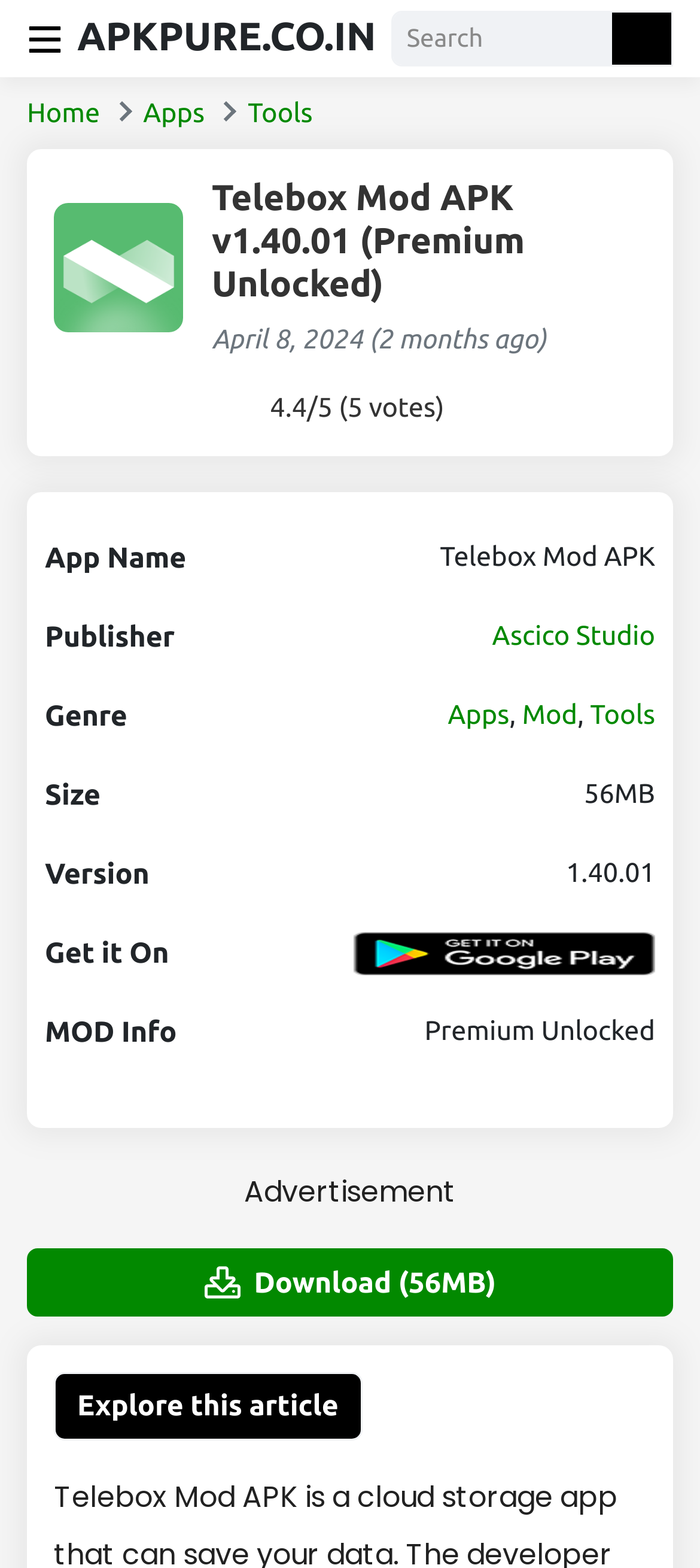Please find and report the bounding box coordinates of the element to click in order to perform the following action: "Explore this article". The coordinates should be expressed as four float numbers between 0 and 1, in the format [left, top, right, bottom].

[0.077, 0.876, 0.517, 0.919]